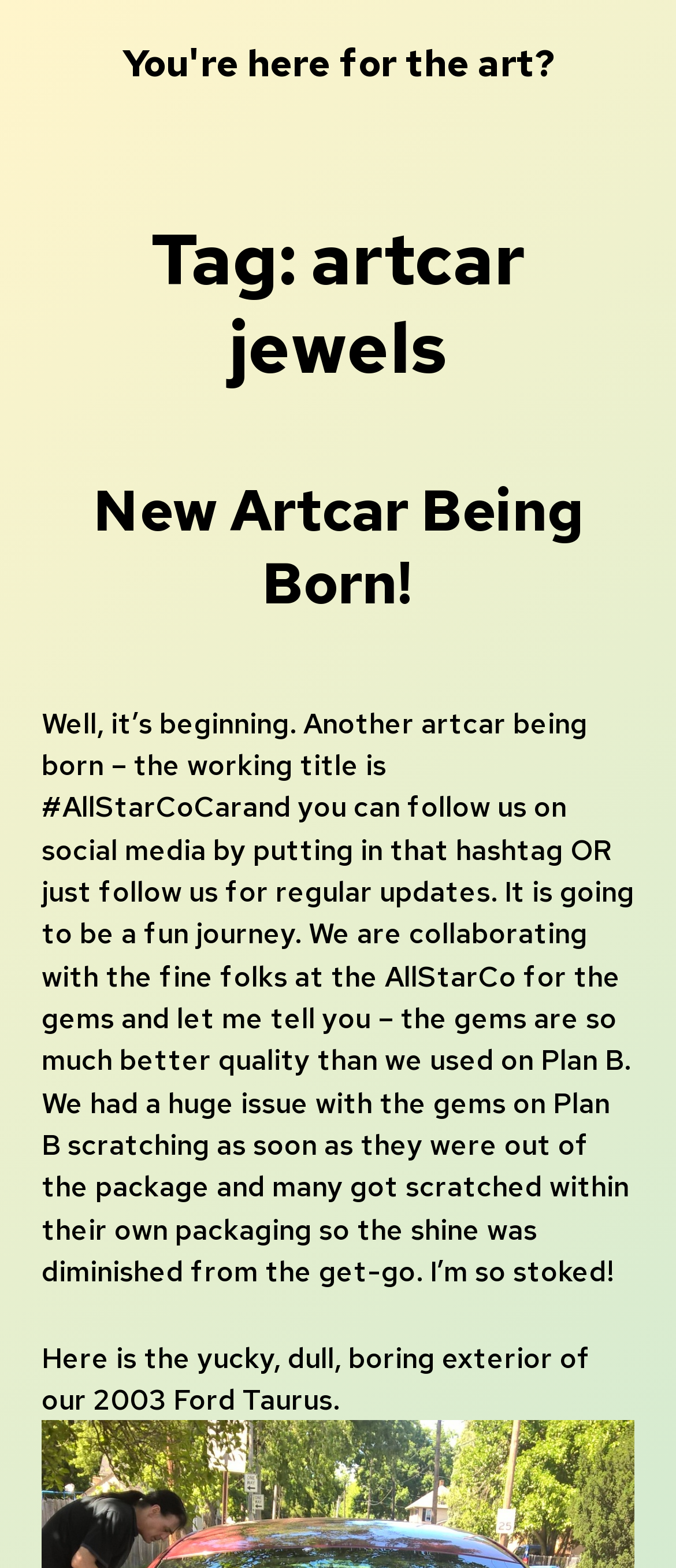What is the purpose of the hashtag #AllStarCoCar?
Examine the image and provide an in-depth answer to the question.

The webpage suggests that the hashtag #AllStarCoCar can be used to follow updates on the art project, allowing users to stay informed about the project's progress.